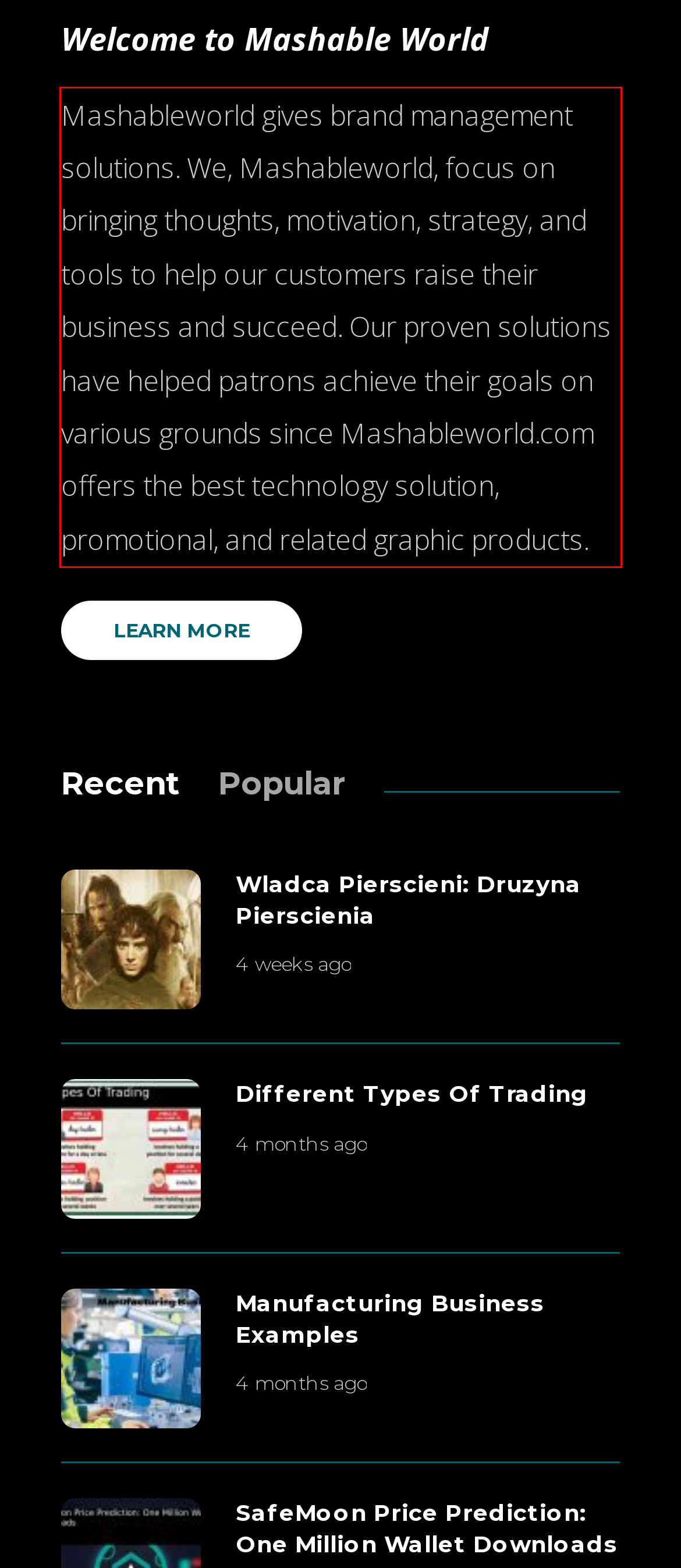Given a screenshot of a webpage containing a red bounding box, perform OCR on the text within this red bounding box and provide the text content.

Mashableworld gives brand management solutions. We, Mashableworld, focus on bringing thoughts, motivation, strategy, and tools to help our customers raise their business and succeed. Our proven solutions have helped patrons achieve their goals on various grounds since Mashableworld.com offers the best technology solution, promotional, and related graphic products.